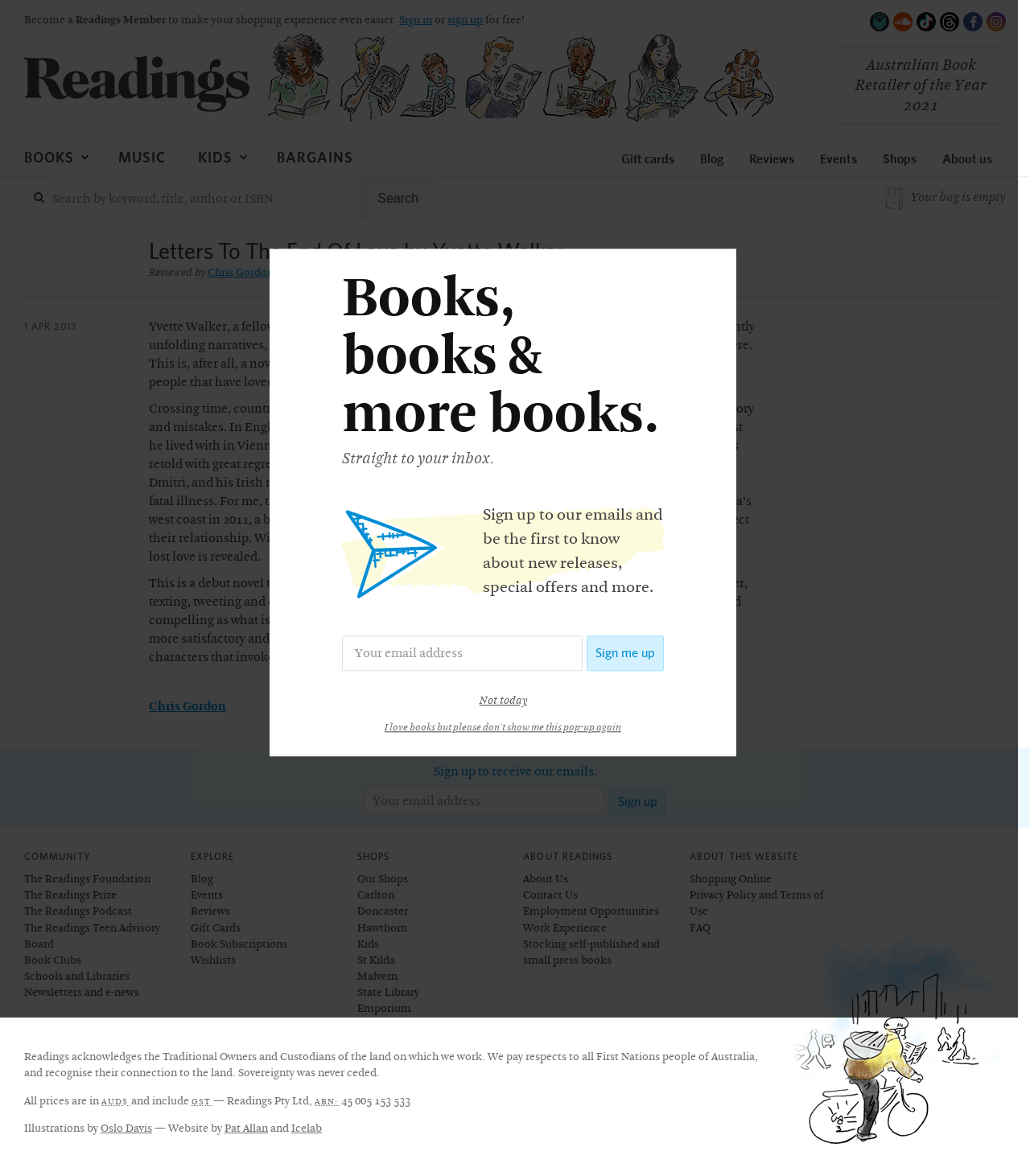Please locate the clickable area by providing the bounding box coordinates to follow this instruction: "Sign up to our emails".

[0.332, 0.541, 0.566, 0.571]